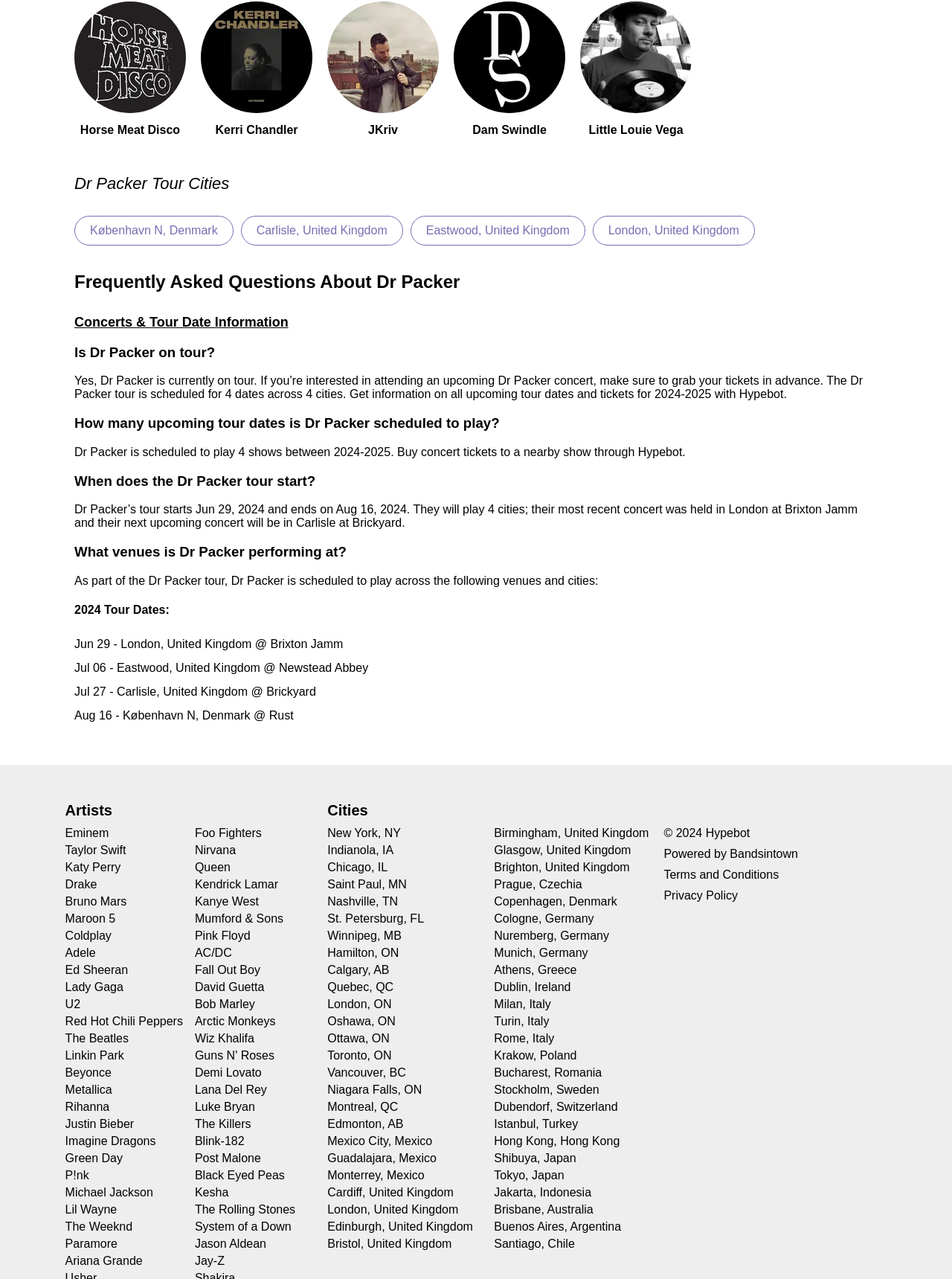What is the name of the artist on tour?
Please describe in detail the information shown in the image to answer the question.

Based on the webpage, I can see that the tour dates and information are related to Dr Packer, so the answer is Dr Packer.